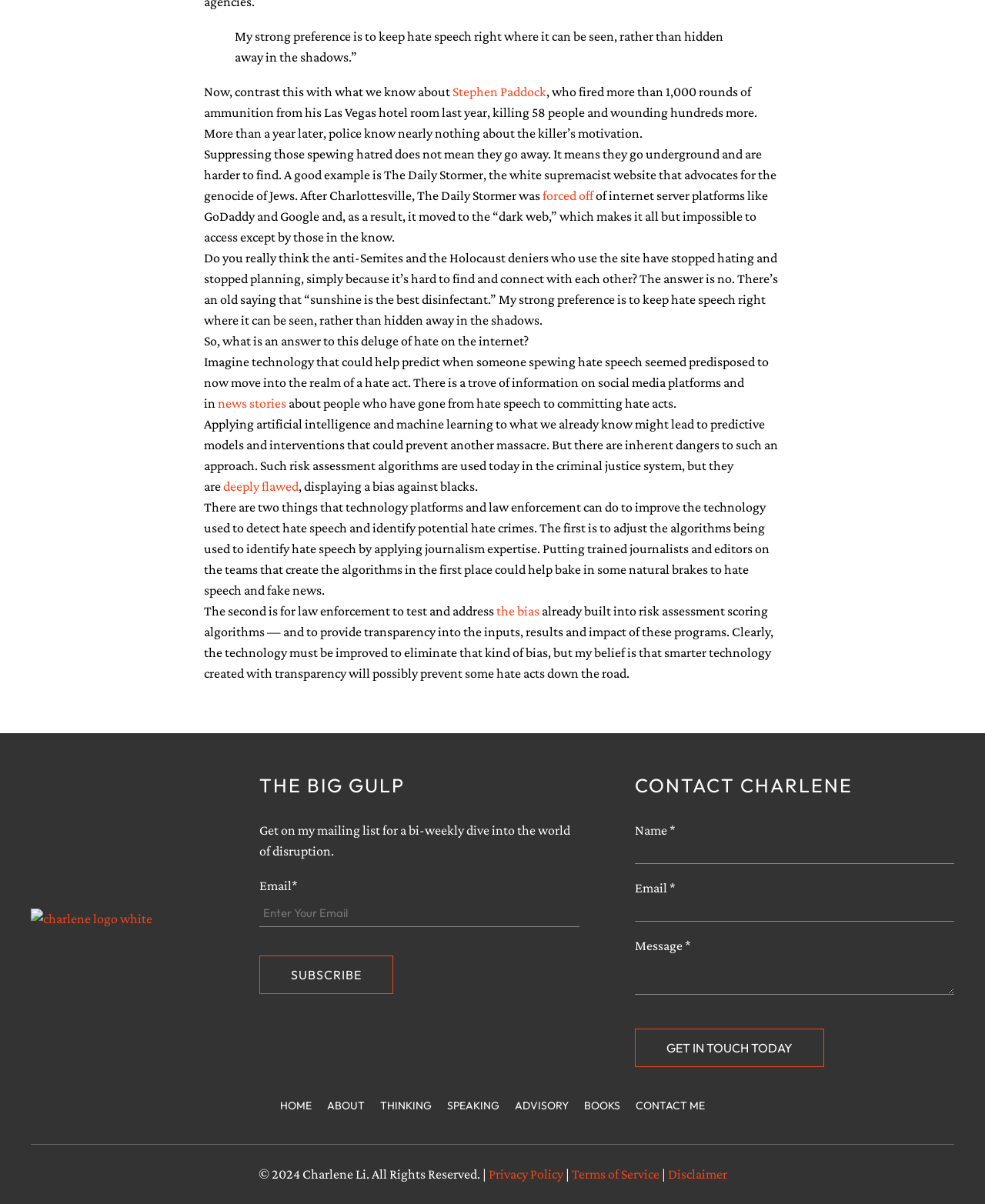Provide your answer in one word or a succinct phrase for the question: 
What is the author's strong preference regarding hate speech?

Keep it visible